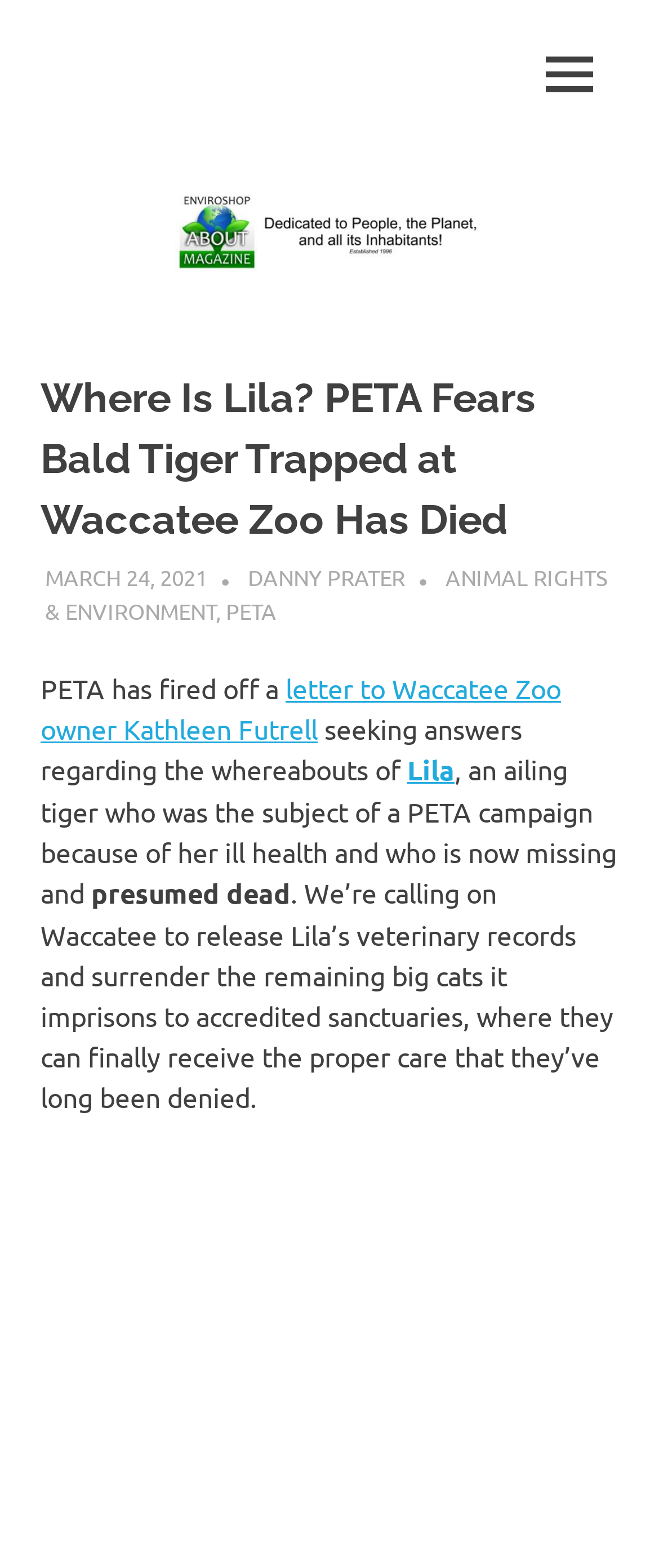Give a succinct answer to this question in a single word or phrase: 
What is the current status of Lila?

Presumed dead